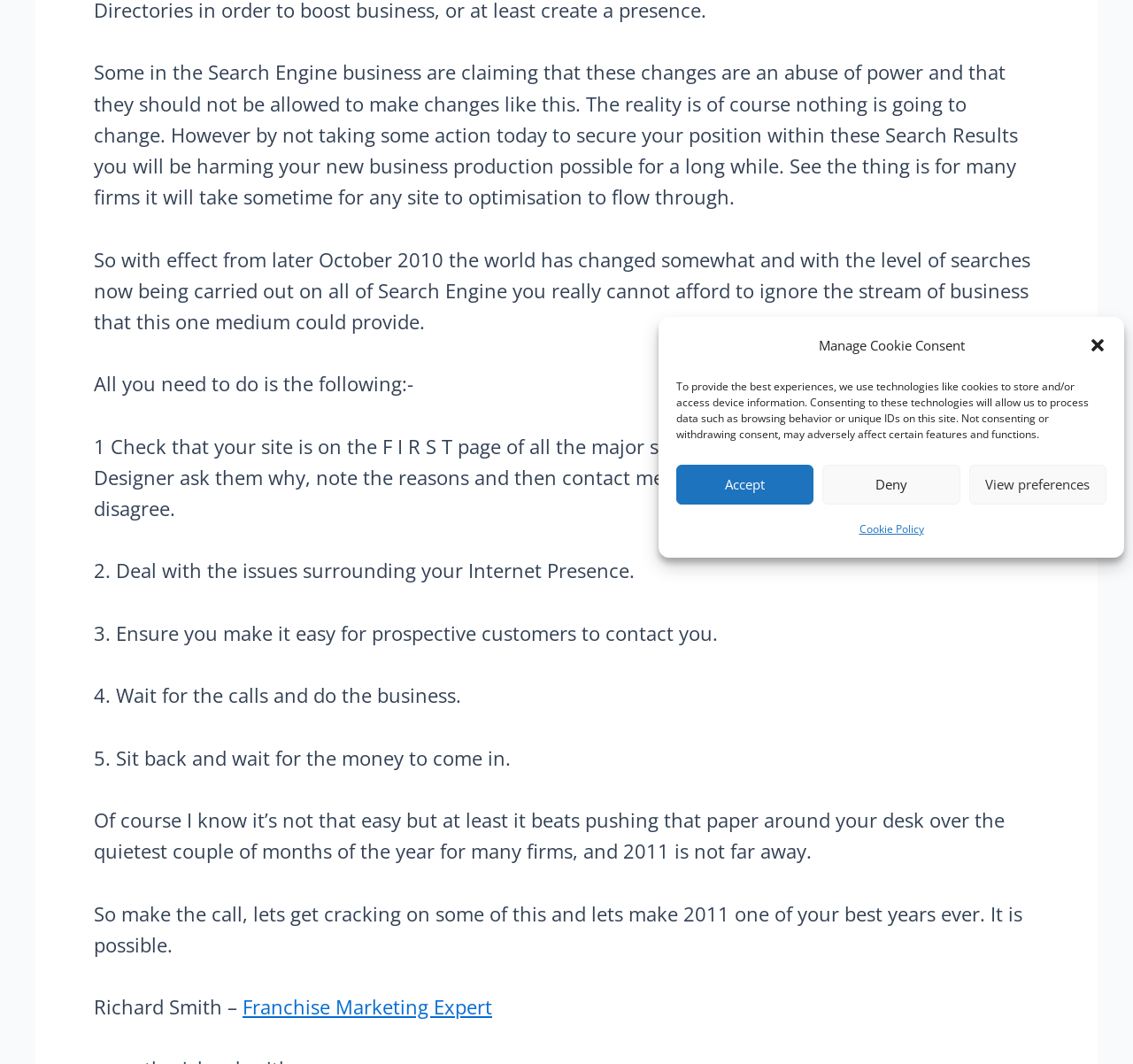Using the provided element description: "Cookie Policy", identify the bounding box coordinates. The coordinates should be four floats between 0 and 1 in the order [left, top, right, bottom].

[0.758, 0.482, 0.815, 0.512]